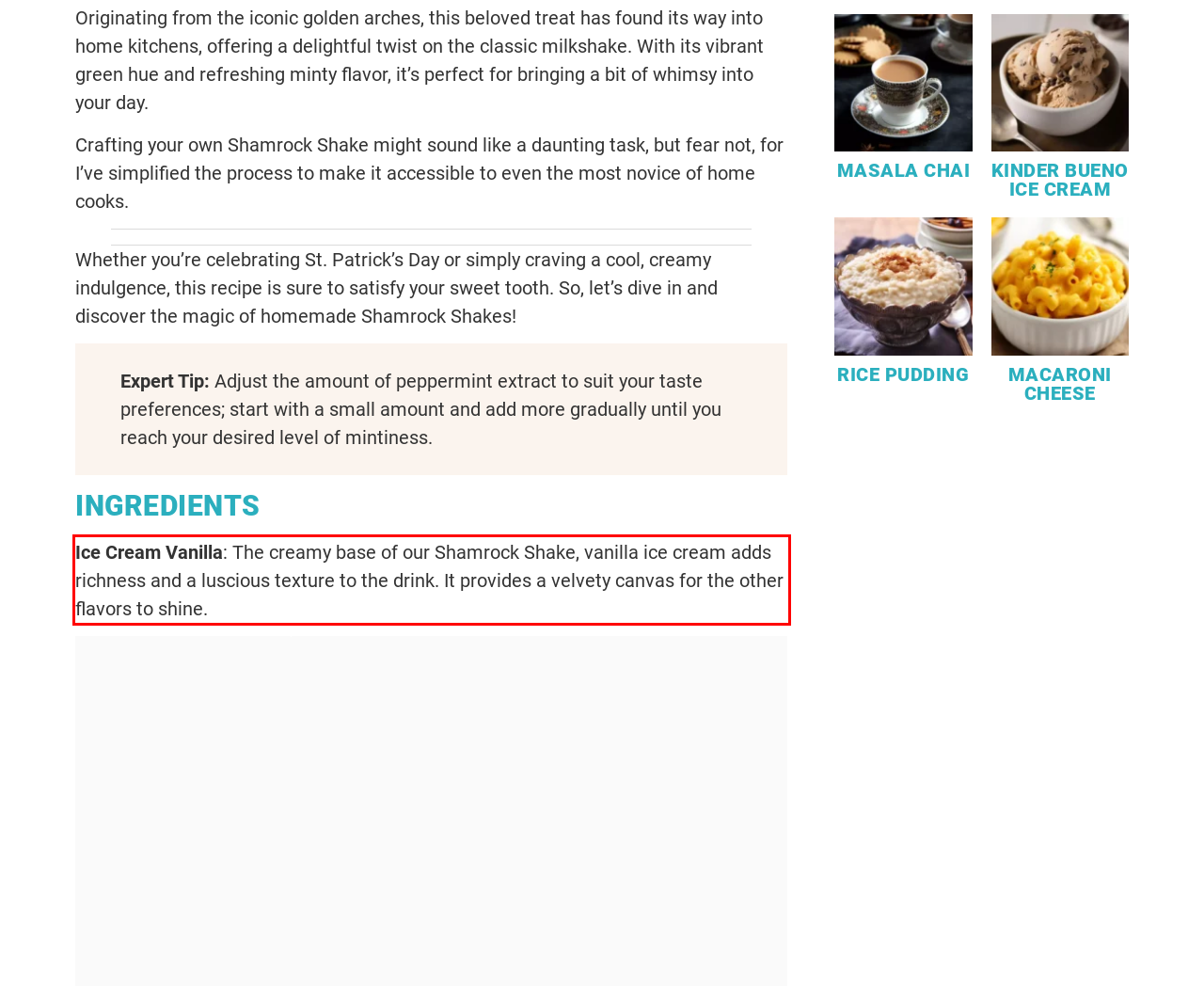You are provided with a screenshot of a webpage that includes a red bounding box. Extract and generate the text content found within the red bounding box.

Ice Cream Vanilla: The creamy base of our Shamrock Shake, vanilla ice cream adds richness and a luscious texture to the drink. It provides a velvety canvas for the other flavors to shine.